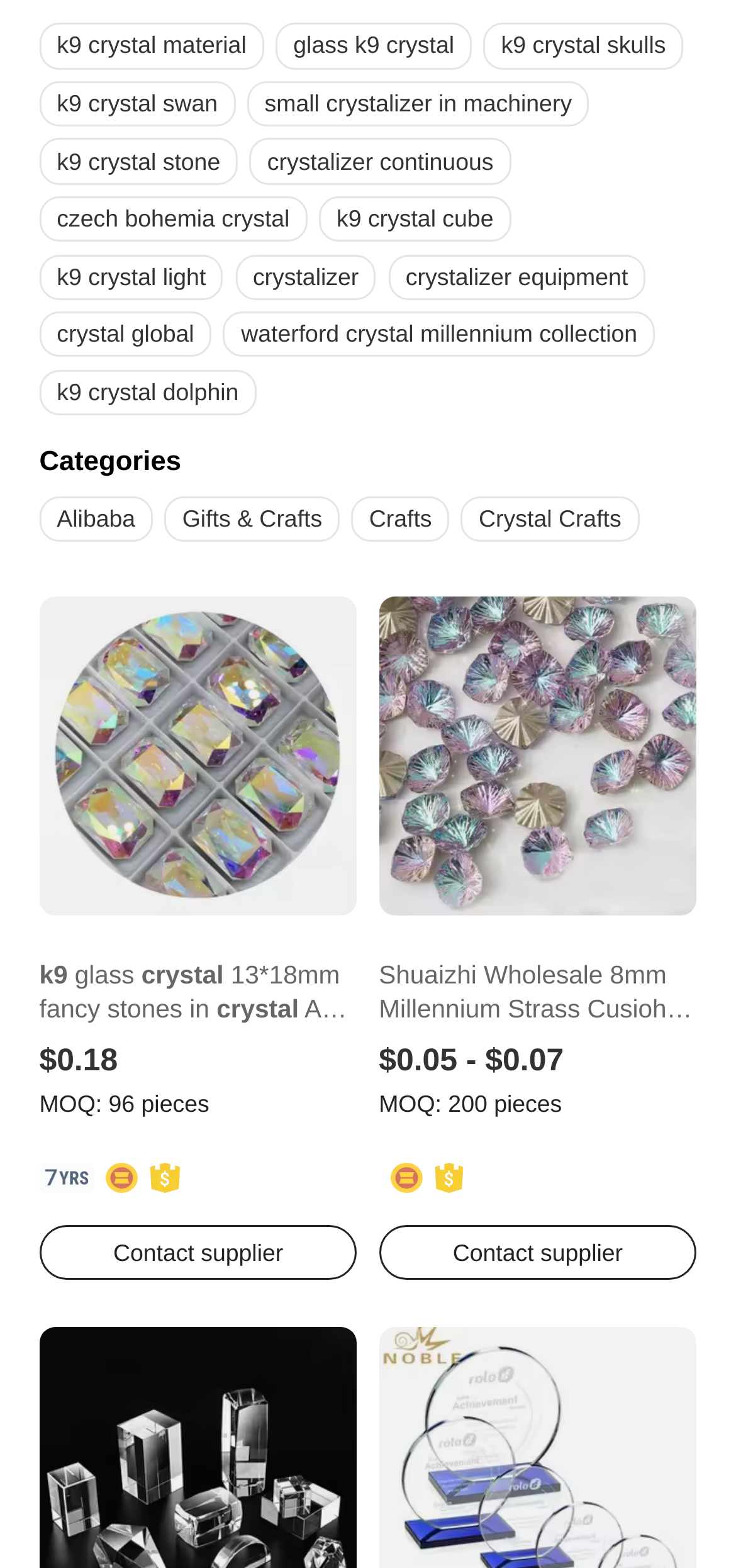Find the bounding box coordinates of the clickable element required to execute the following instruction: "Click on the 'Alibaba' link". Provide the coordinates as four float numbers between 0 and 1, i.e., [left, top, right, bottom].

[0.053, 0.317, 0.208, 0.346]